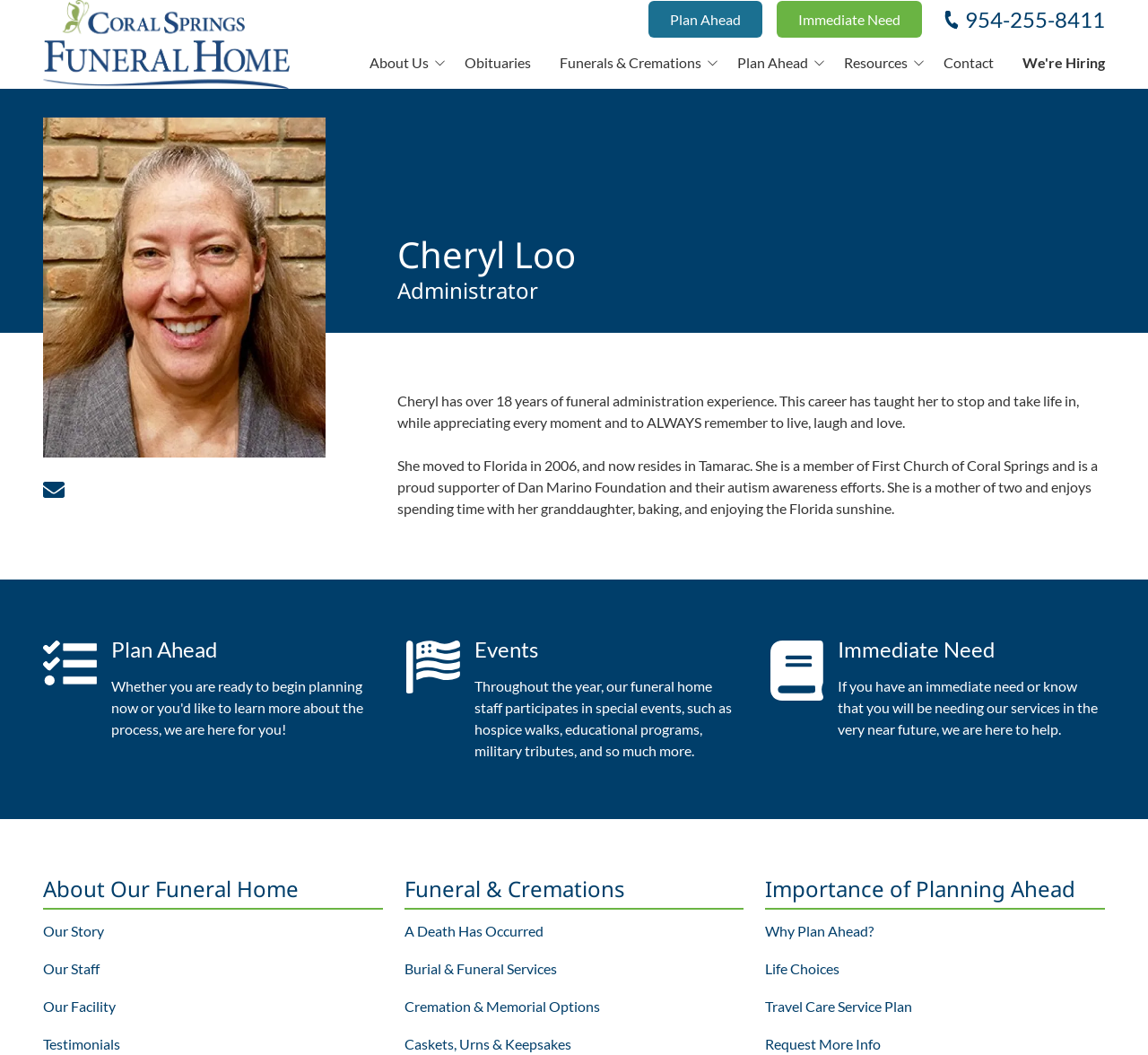With reference to the image, please provide a detailed answer to the following question: What is the profession of Cheryl Loo?

I found the answer by looking at the heading element with the text 'Administrator' which is located below the heading element with the text 'Cheryl Loo', indicating that Cheryl Loo is an administrator.